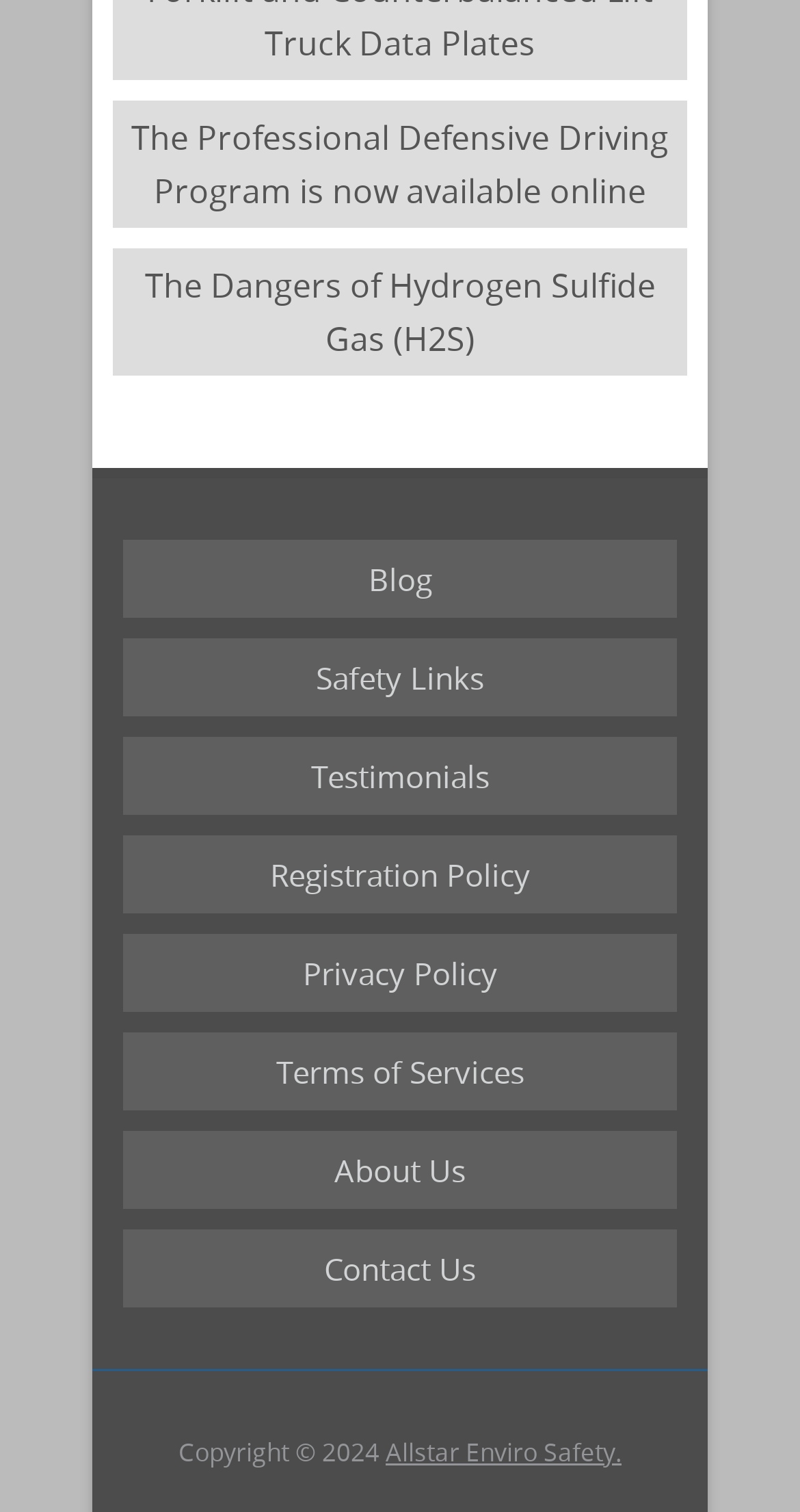Please give the bounding box coordinates of the area that should be clicked to fulfill the following instruction: "Read about the Professional Defensive Driving Program". The coordinates should be in the format of four float numbers from 0 to 1, i.e., [left, top, right, bottom].

[0.141, 0.066, 0.859, 0.151]